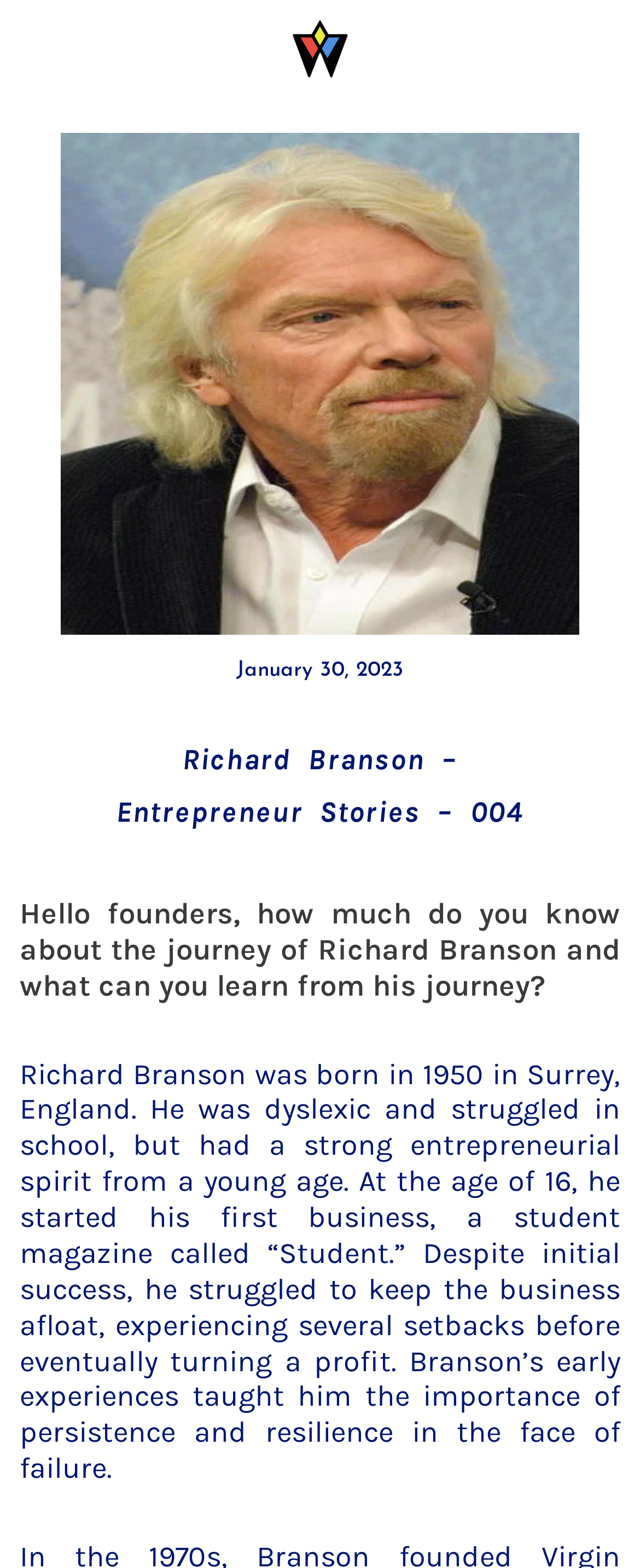Please find the top heading of the webpage and generate its text.

Richard Branson – Entrepreneur Stories – 004